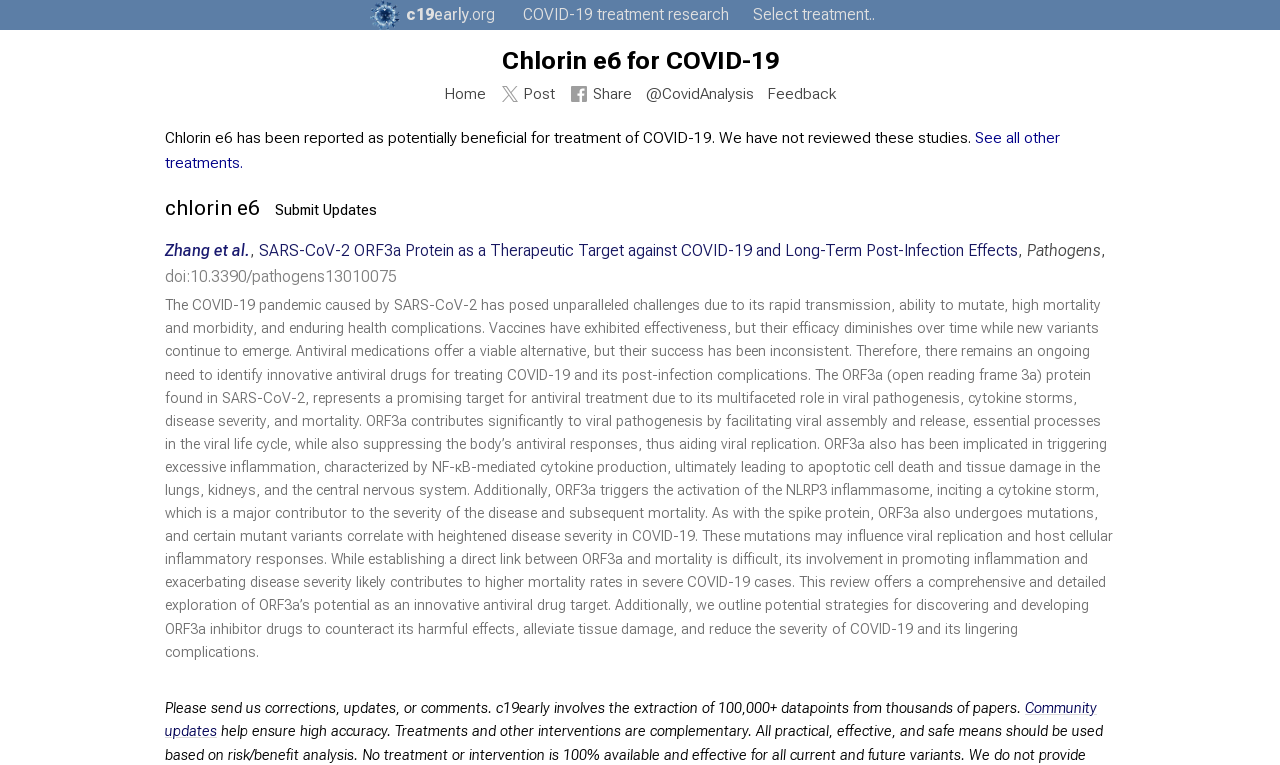Locate and provide the bounding box coordinates for the HTML element that matches this description: "Home".

[0.347, 0.111, 0.379, 0.135]